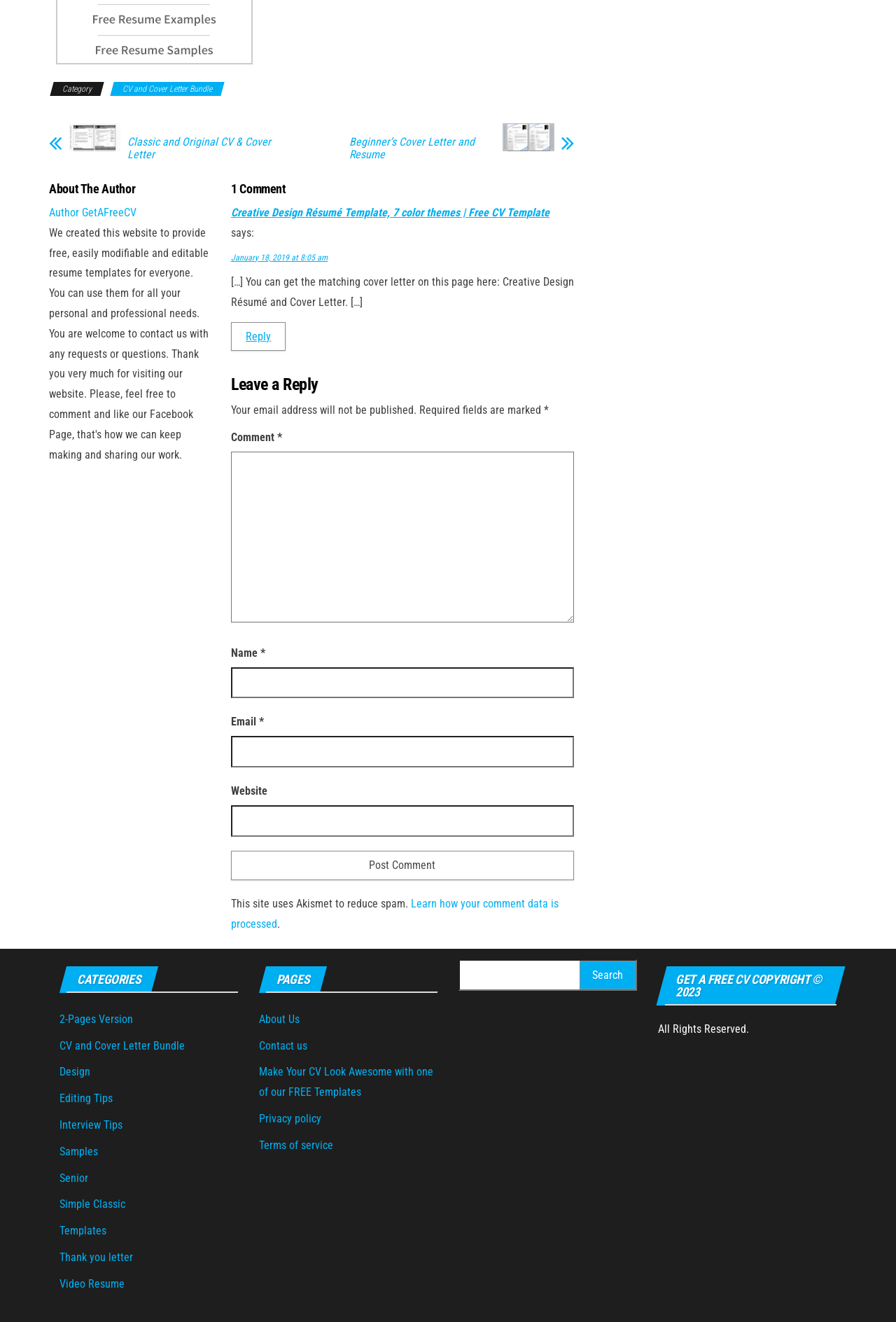Locate the bounding box coordinates of the element that should be clicked to fulfill the instruction: "Learn how your comment data is processed".

[0.258, 0.679, 0.623, 0.704]